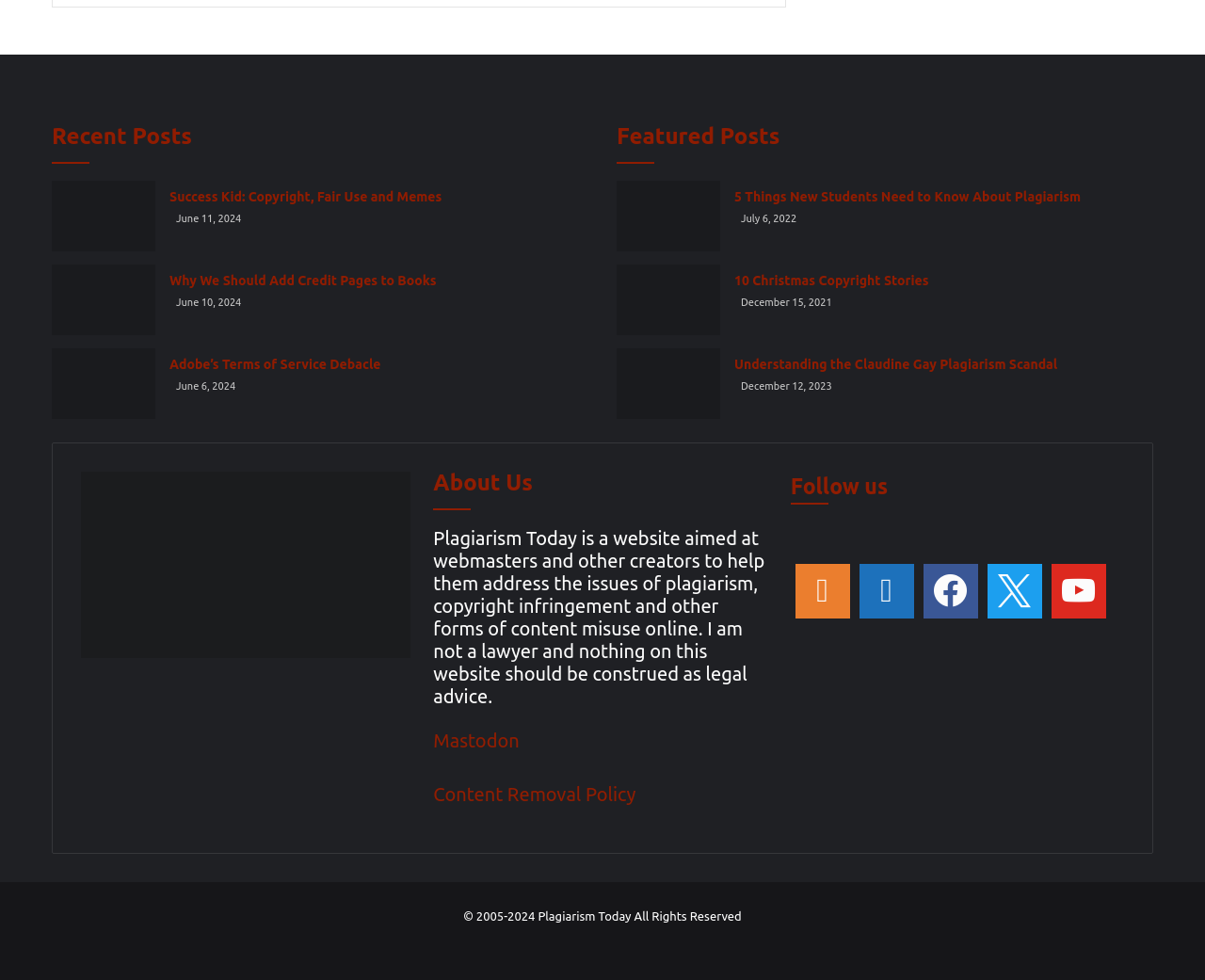Please identify the bounding box coordinates of the area that needs to be clicked to fulfill the following instruction: "Click on the 'Success Kid: Copyright, Fair Use and Memes' link."

[0.043, 0.185, 0.129, 0.257]